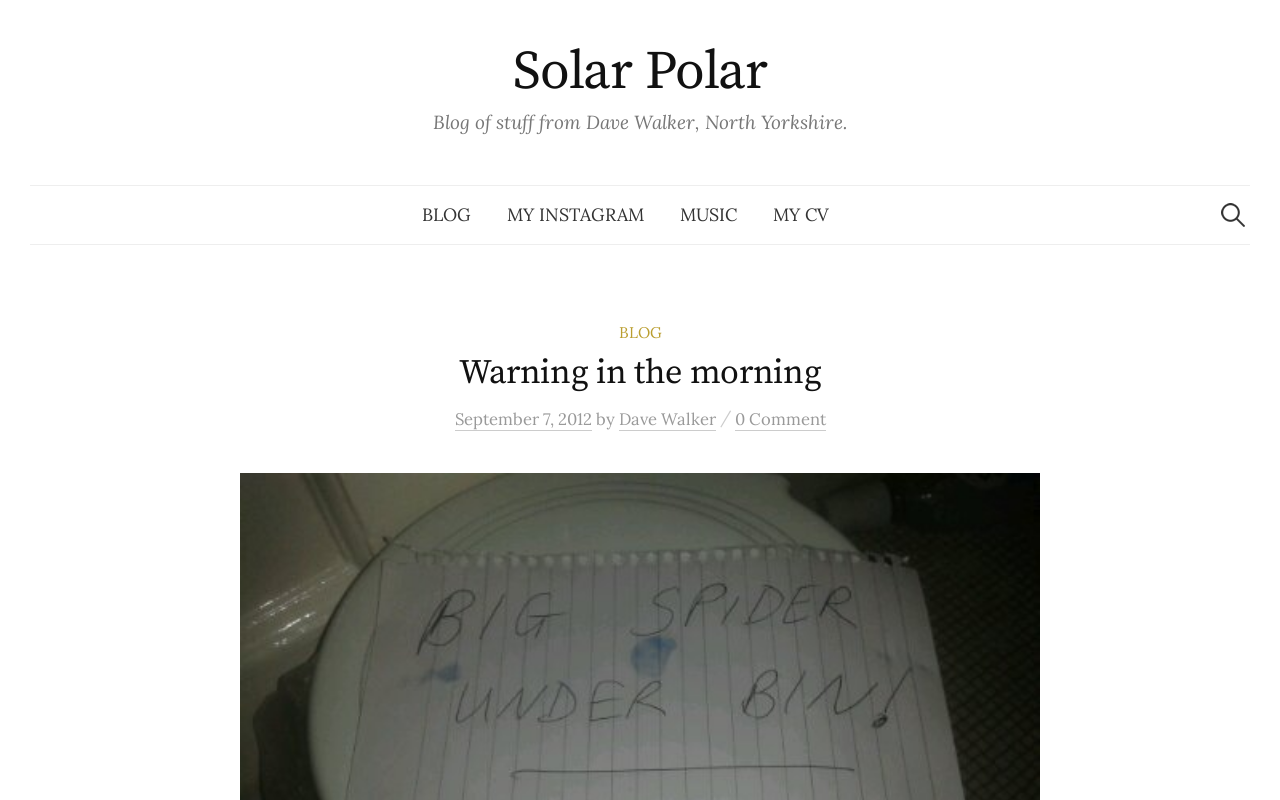Detail the webpage's structure and highlights in your description.

The webpage is a blog post titled "Warning in the morning – Solar Polar" by Dave Walker. At the top, there is a link to "Solar Polar" and a brief description of the blog, which is "Blog of stuff from Dave Walker, North Yorkshire." Below this, there are four links in a row, labeled "BLOG", "MY INSTAGRAM", "MUSIC", and "MY CV". 

To the right of these links, there is a search bar with a label "Search for:" and a search box. Within the search box, there is another link to "BLOG". 

The main content of the blog post starts with a heading "Warning in the morning" followed by a link to the date "September 7, 2012". The author's name "Dave Walker" is mentioned, along with a link to it. There is also a link to "0 Comment" below the author's name.